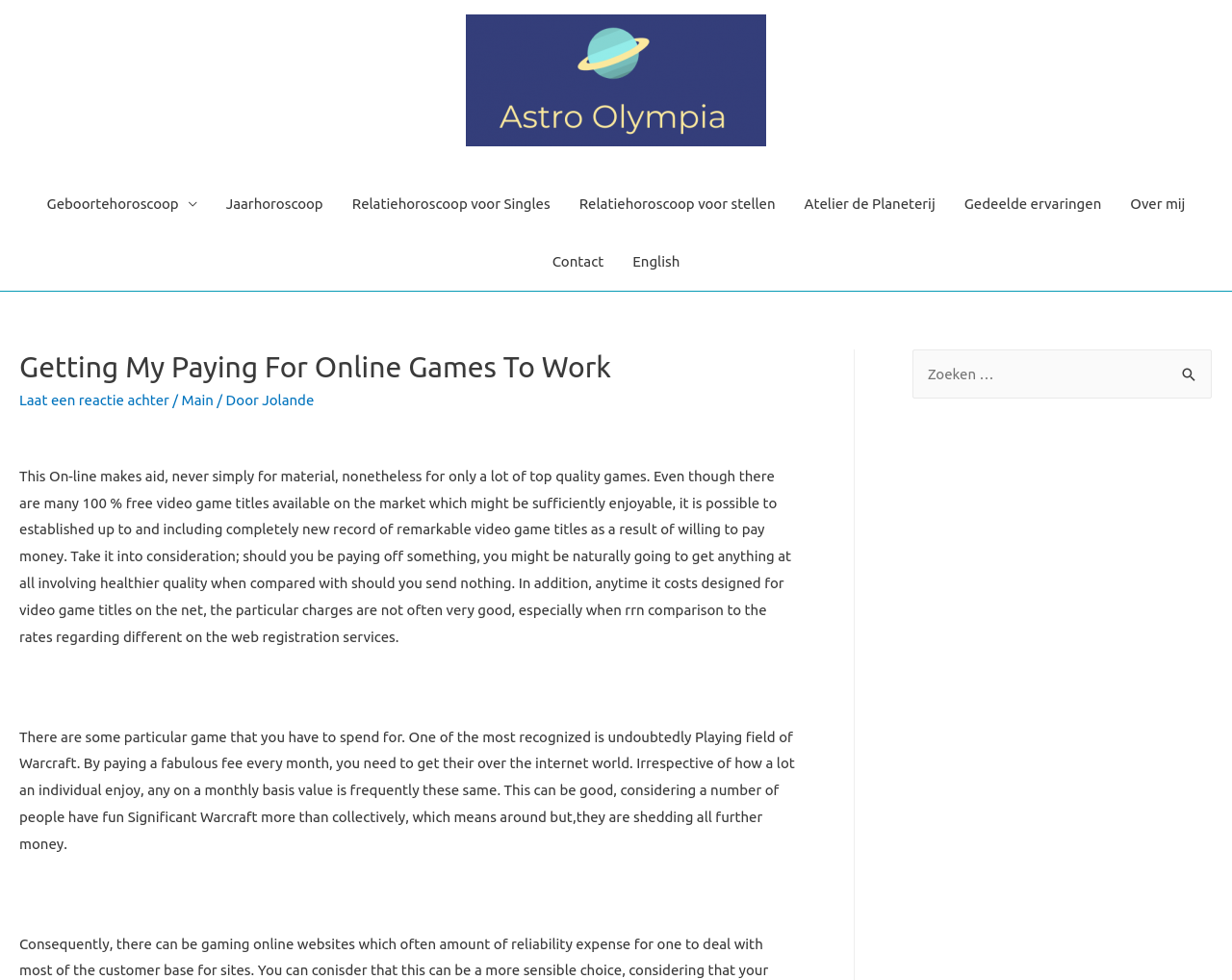Please identify the bounding box coordinates of the region to click in order to complete the given instruction: "Click on the link to view Jaarhoroscoop". The coordinates should be four float numbers between 0 and 1, i.e., [left, top, right, bottom].

[0.172, 0.179, 0.274, 0.238]